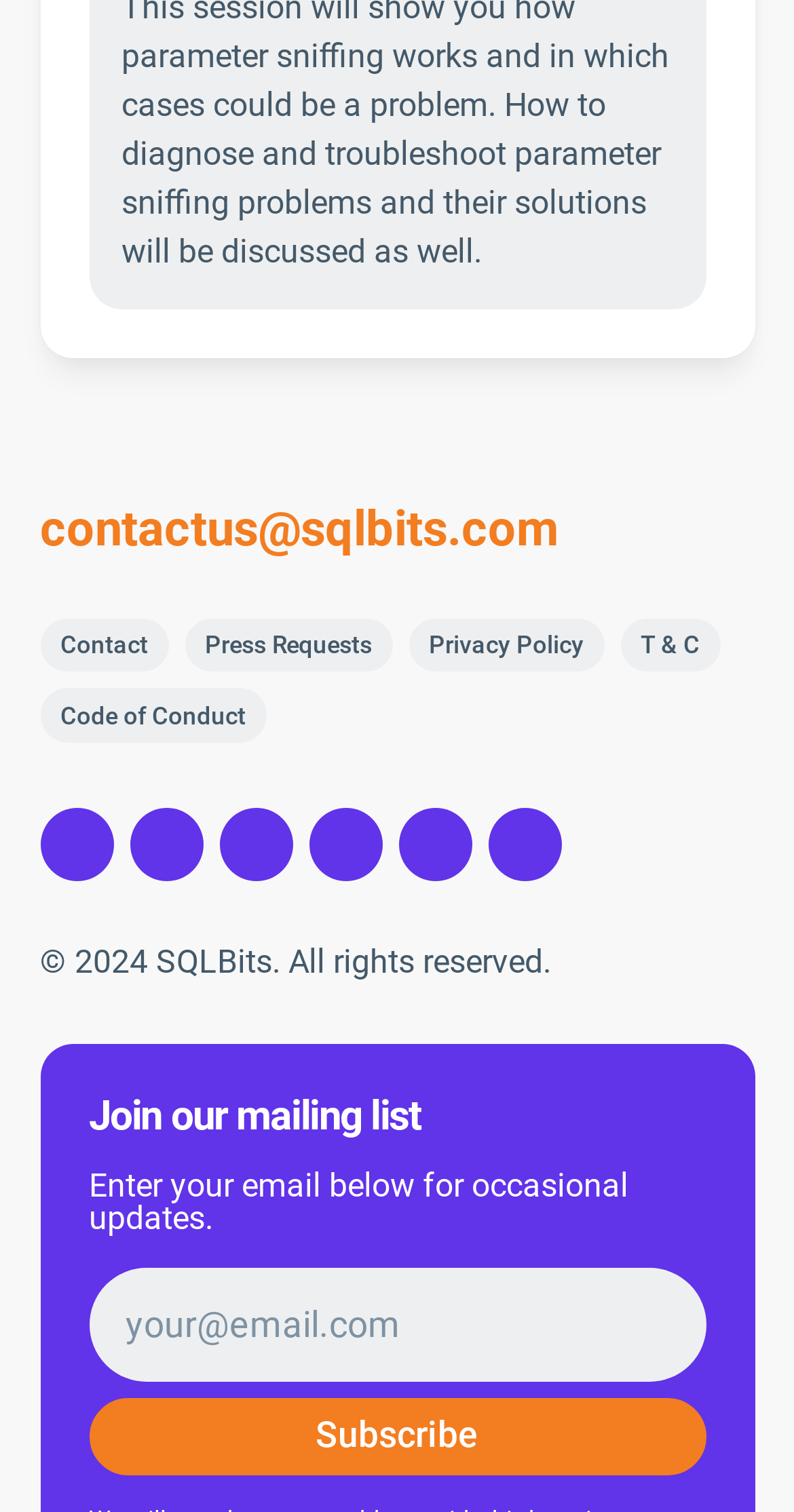Locate and provide the bounding box coordinates for the HTML element that matches this description: "T & C".

[0.781, 0.409, 0.906, 0.445]